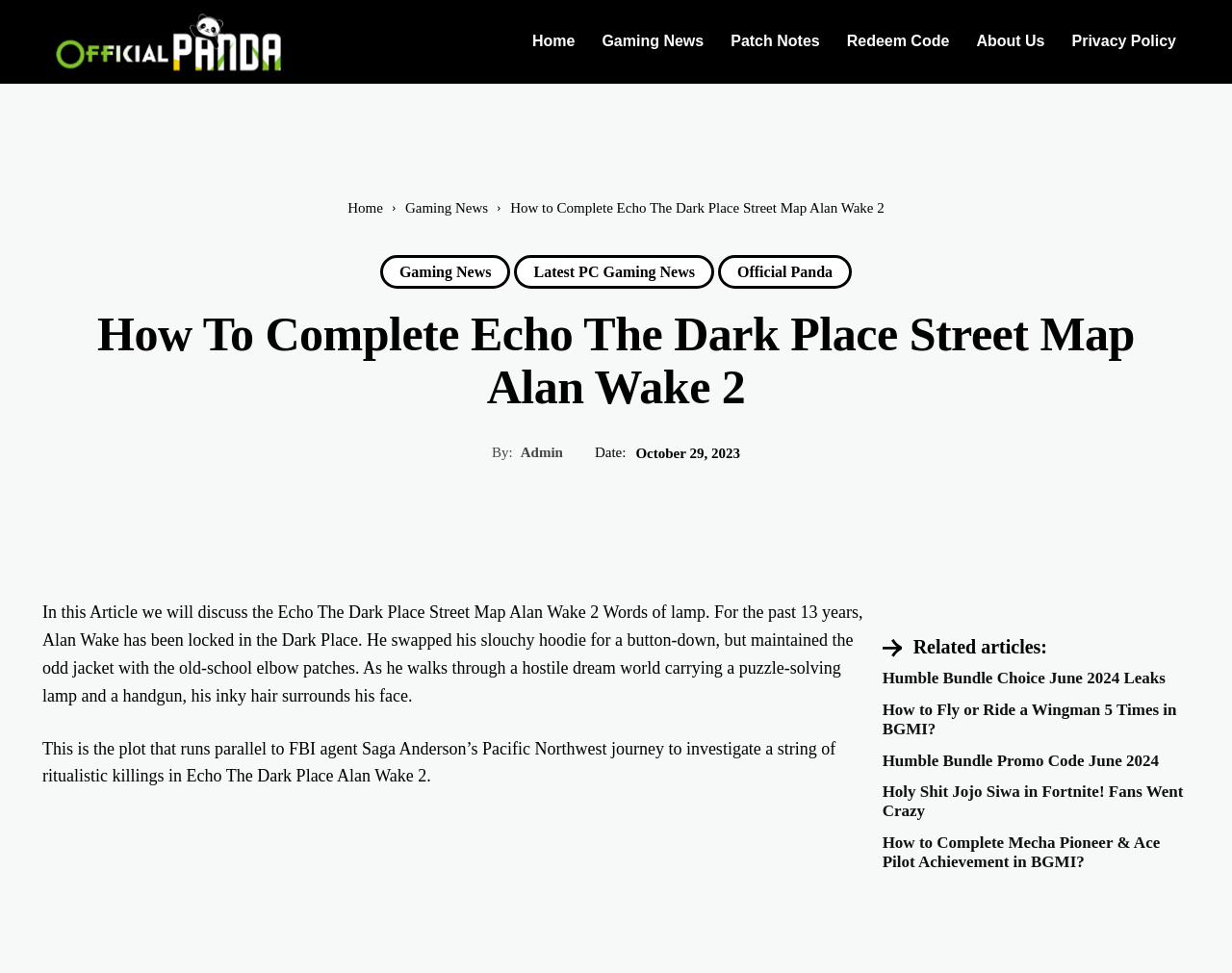Pinpoint the bounding box coordinates for the area that should be clicked to perform the following instruction: "Visit the 'Gaming News' page".

[0.329, 0.205, 0.396, 0.221]